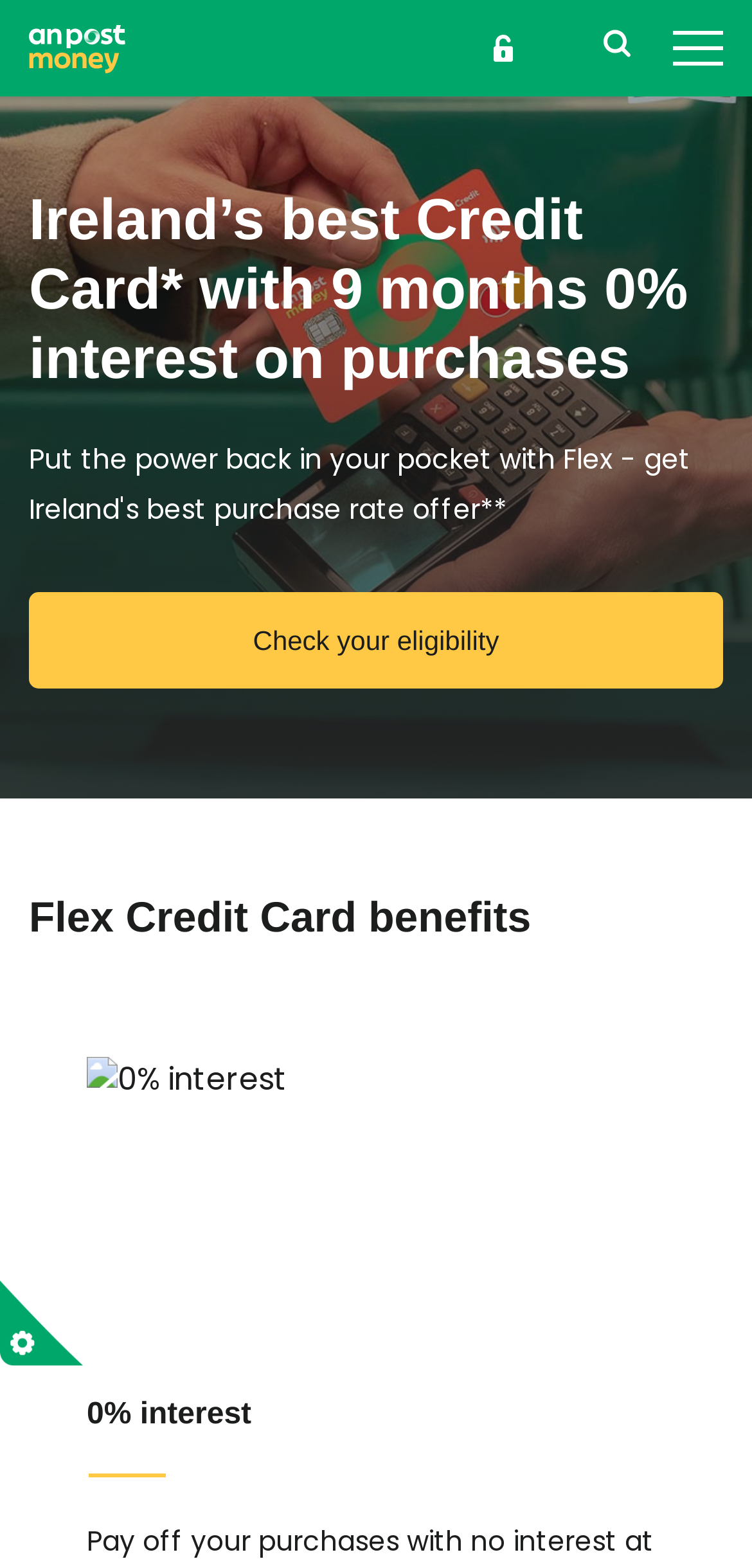What is the text of the webpage's headline?

Ireland’s best Credit Card* with 9 months 0% interest on purchases